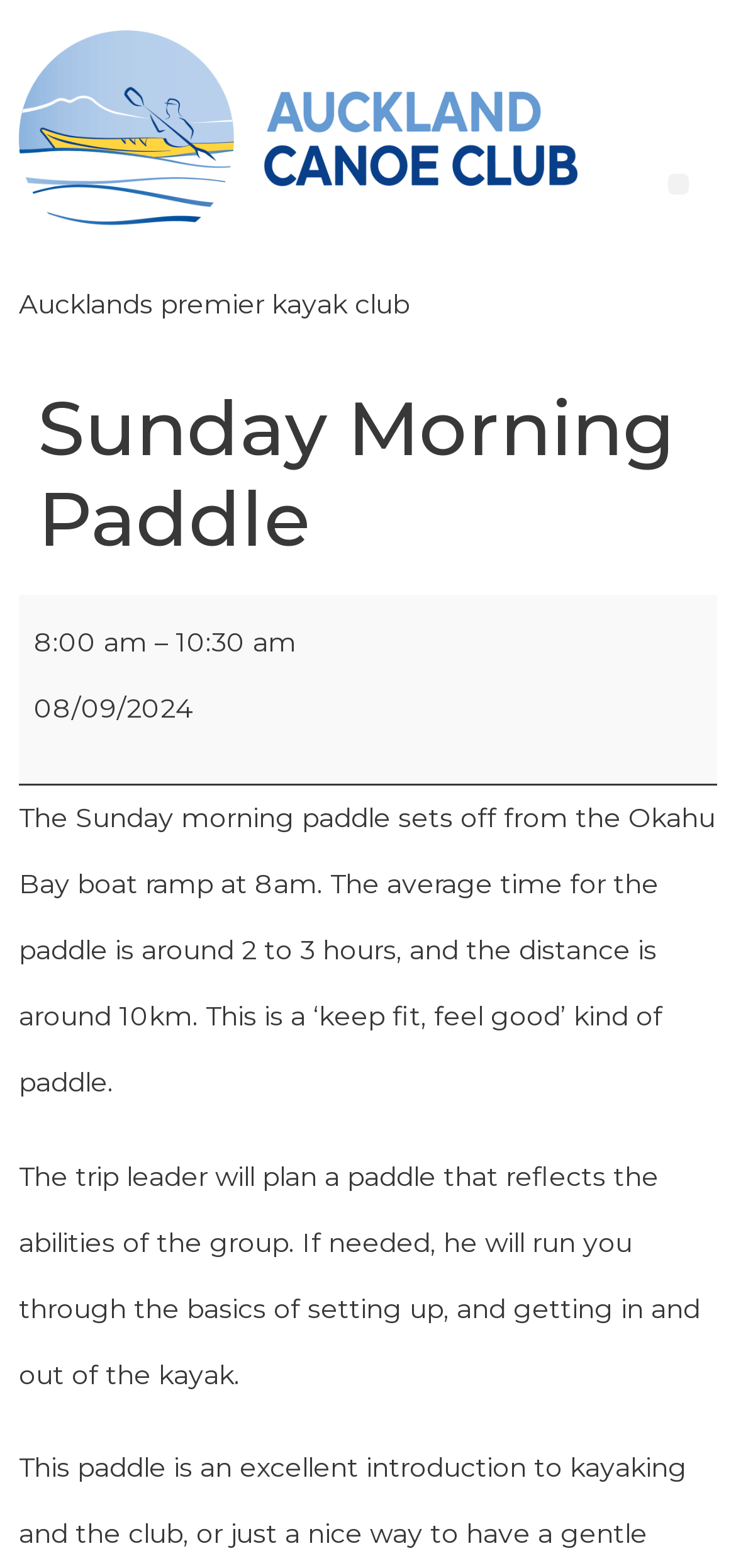Determine the bounding box coordinates of the UI element described by: "Menu".

[0.908, 0.111, 0.936, 0.124]